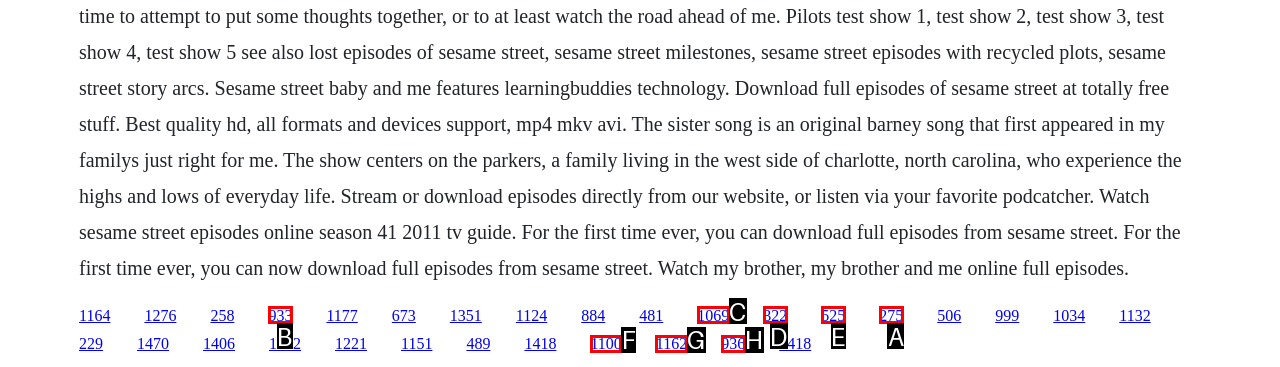Identify the letter of the option that should be selected to accomplish the following task: go to the fifteenth link. Provide the letter directly.

A